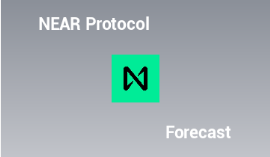What is the background of the image?
Refer to the image and give a detailed answer to the query.

The background of the image features a subtle gradient, which enhances the visibility of the logo and text, creating a visually appealing design.